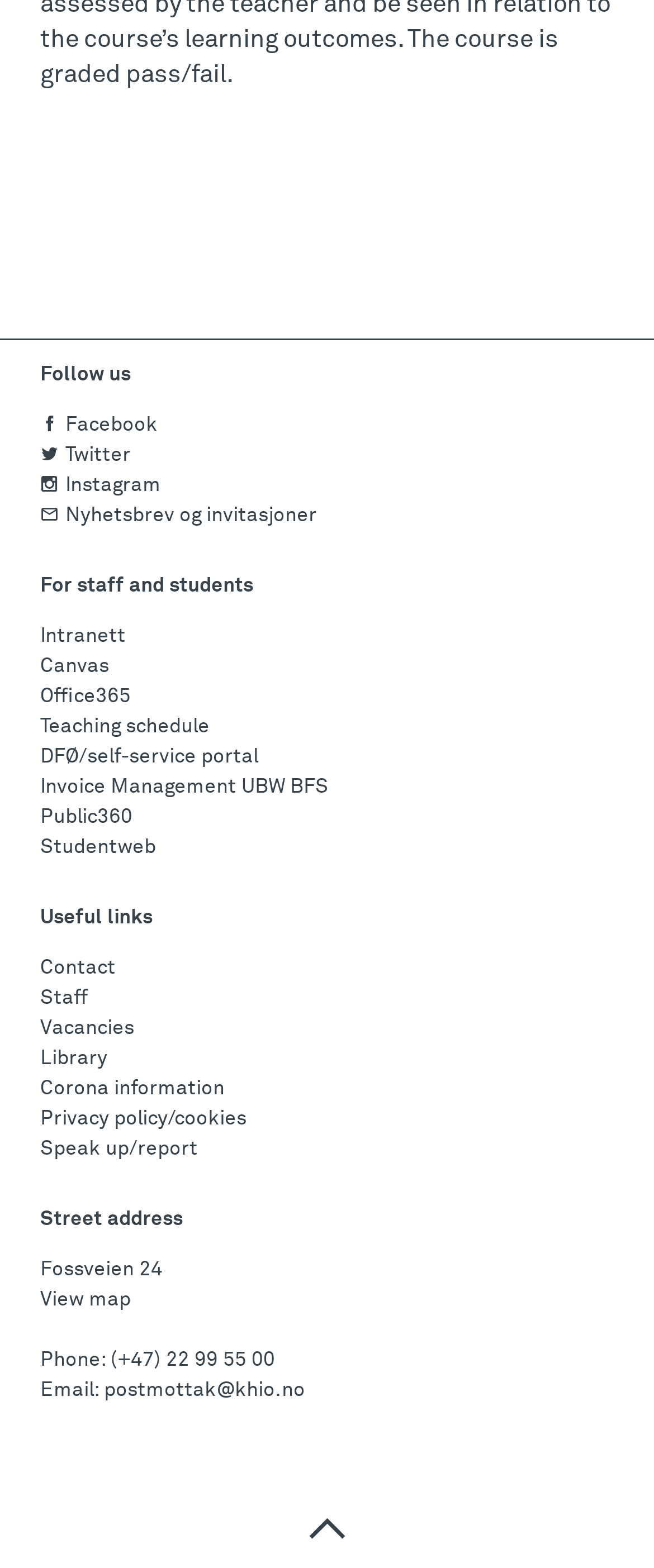Locate the bounding box coordinates of the clickable area to execute the instruction: "Search for something". Provide the coordinates as four float numbers between 0 and 1, represented as [left, top, right, bottom].

None